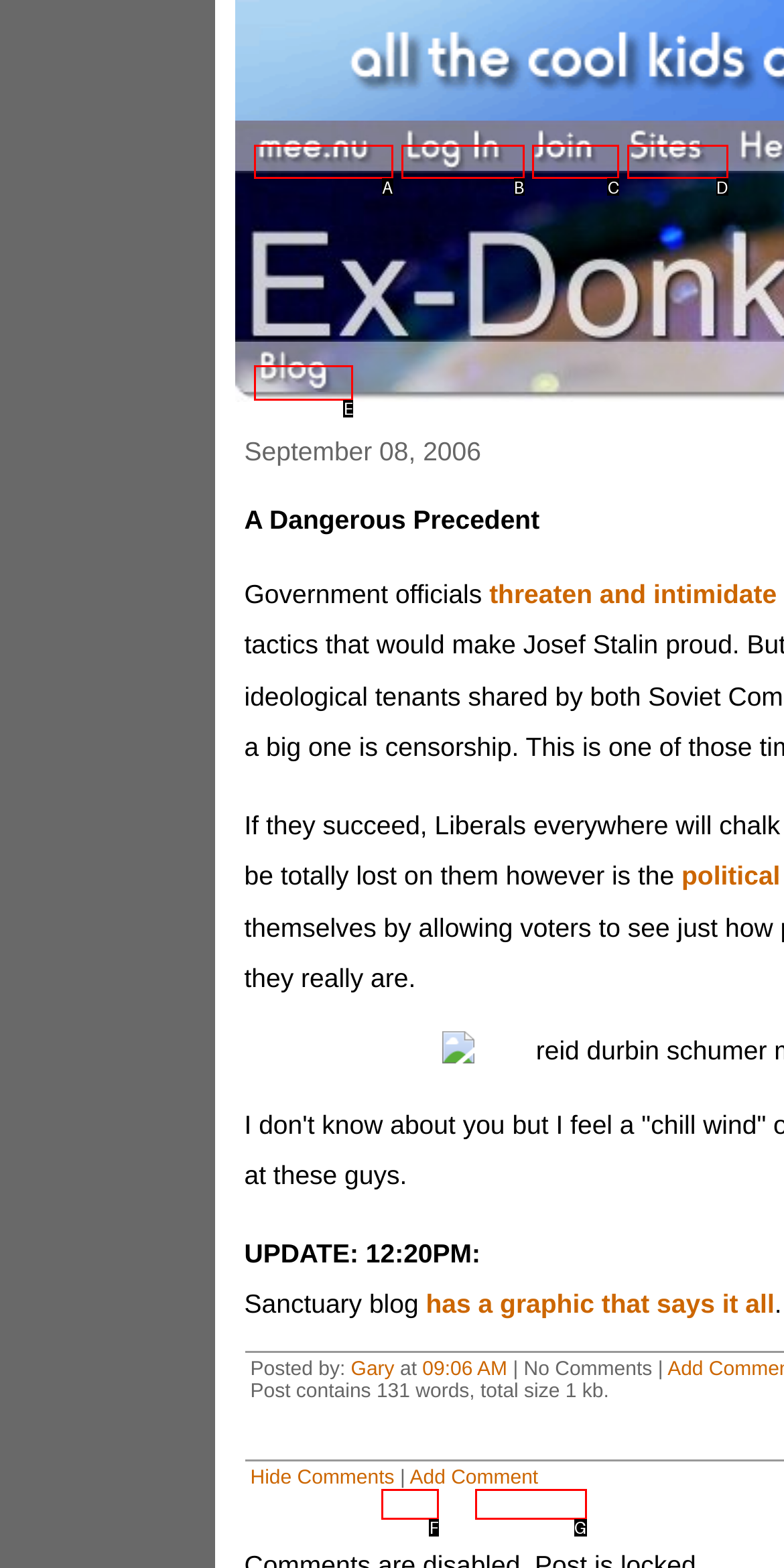Given the description: alt="Sites", identify the matching option. Answer with the corresponding letter.

D